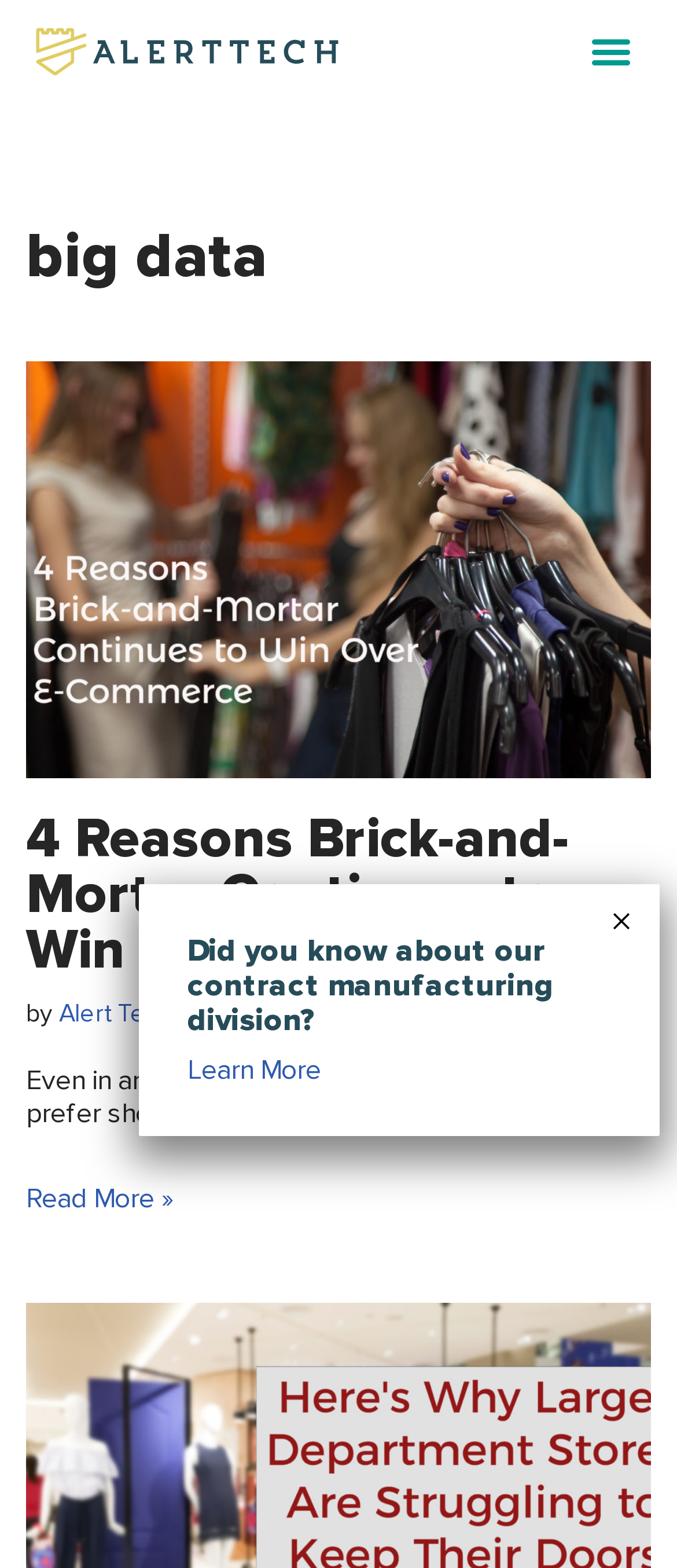Please provide the bounding box coordinates for the UI element as described: "Skip to content". The coordinates must be four floats between 0 and 1, represented as [left, top, right, bottom].

[0.0, 0.035, 0.077, 0.058]